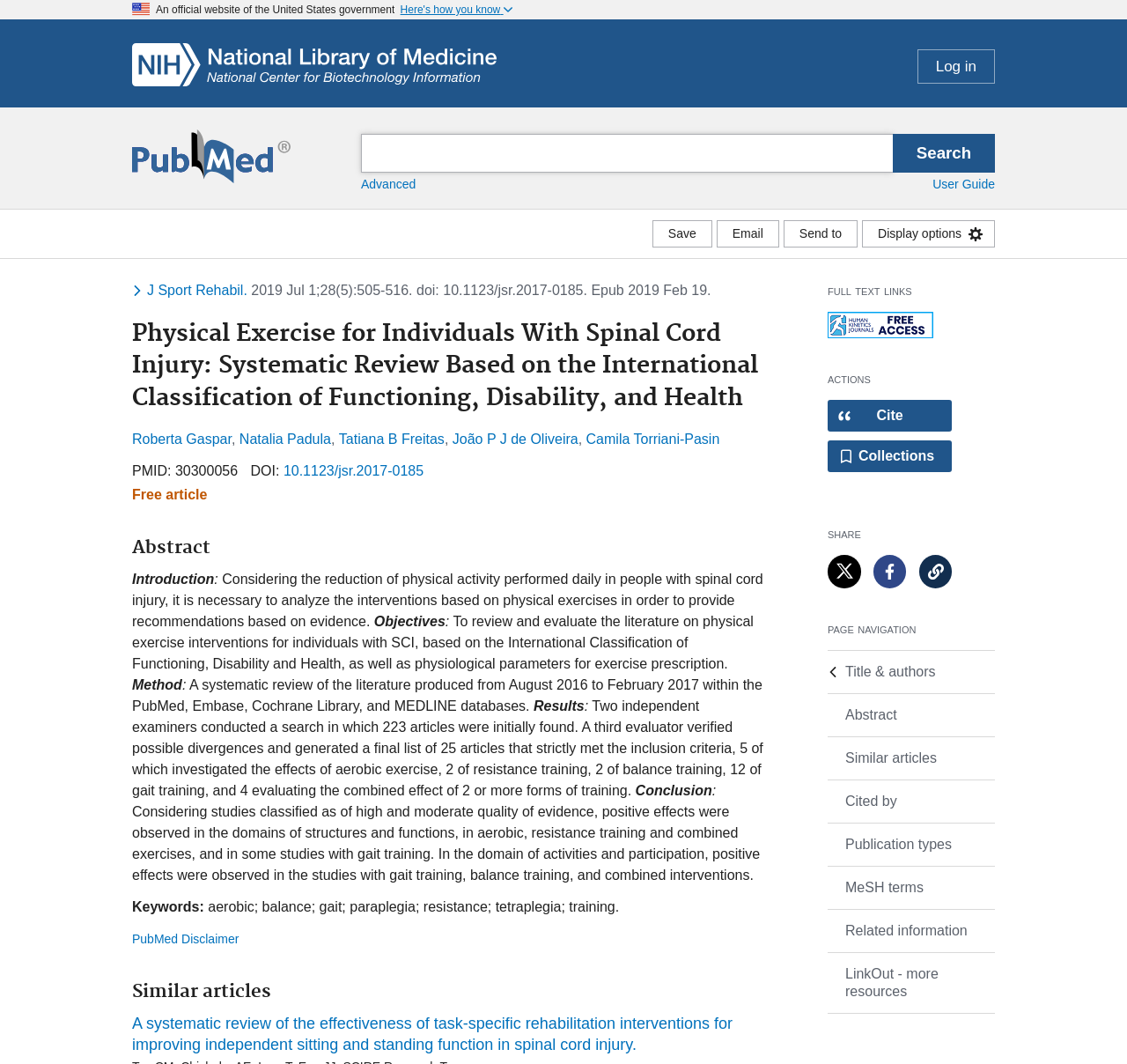Please specify the bounding box coordinates of the area that should be clicked to accomplish the following instruction: "Open dialog with citation text in different styles". The coordinates should consist of four float numbers between 0 and 1, i.e., [left, top, right, bottom].

[0.734, 0.376, 0.845, 0.406]